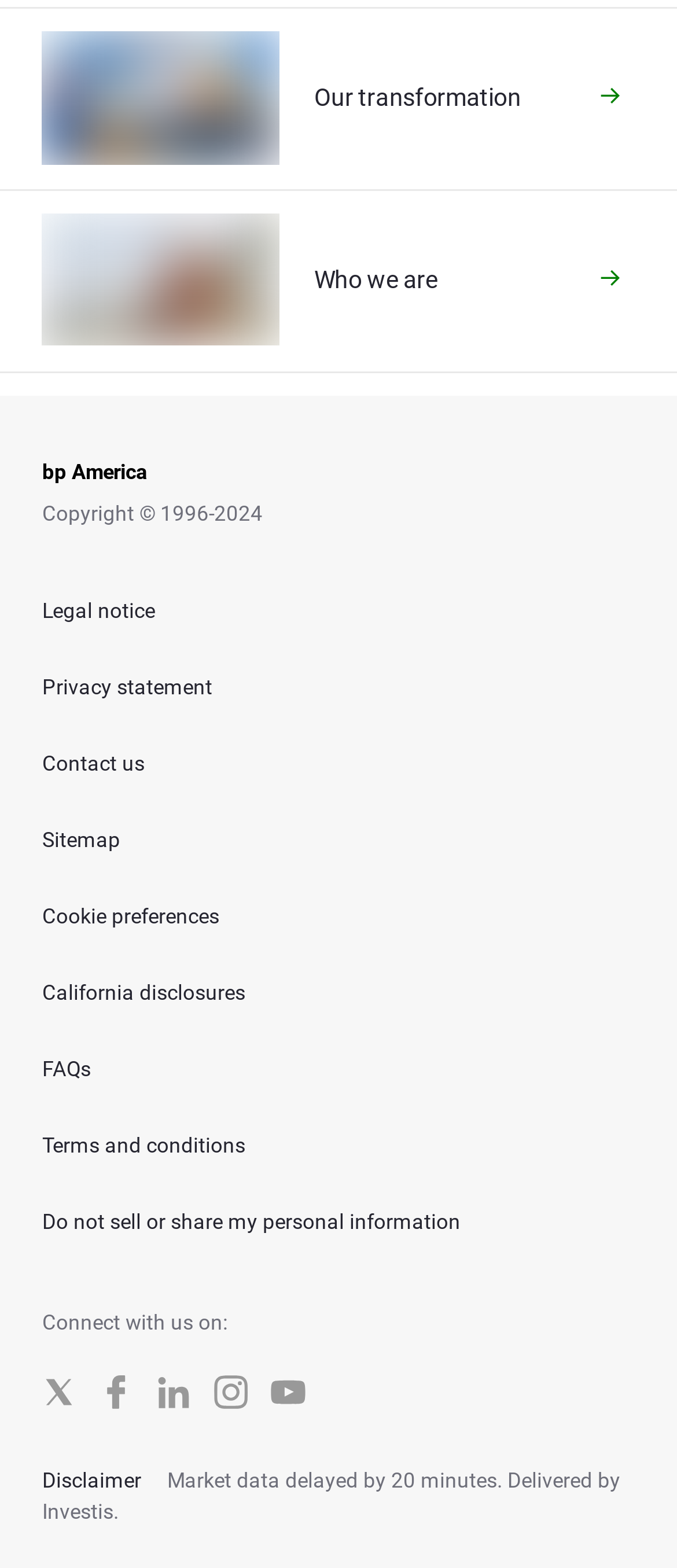What is the purpose of the images at the top of the webpage?
Offer a detailed and exhaustive answer to the question.

The images at the top of the webpage, including an offshore platform, wind farm, worker on an onshore platform, solar panels, and fuel station, are likely used to showcase bp's transformation, as indicated by the heading 'Our transformation' with the bounding box coordinates [0.464, 0.051, 0.846, 0.074].